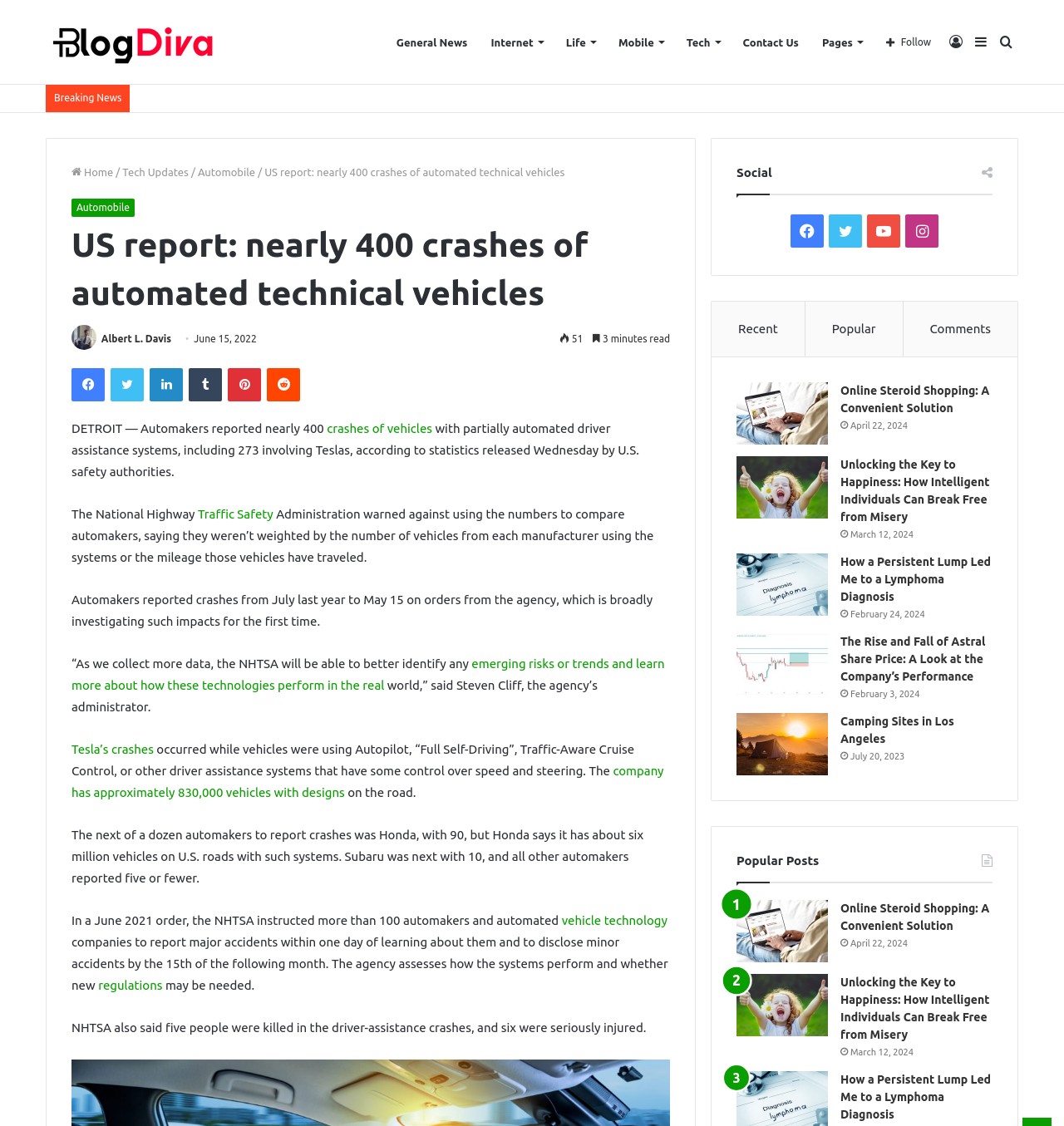Specify the bounding box coordinates of the area to click in order to execute this command: 'Read the 'Automobile' article'. The coordinates should consist of four float numbers ranging from 0 to 1, and should be formatted as [left, top, right, bottom].

[0.186, 0.148, 0.24, 0.158]